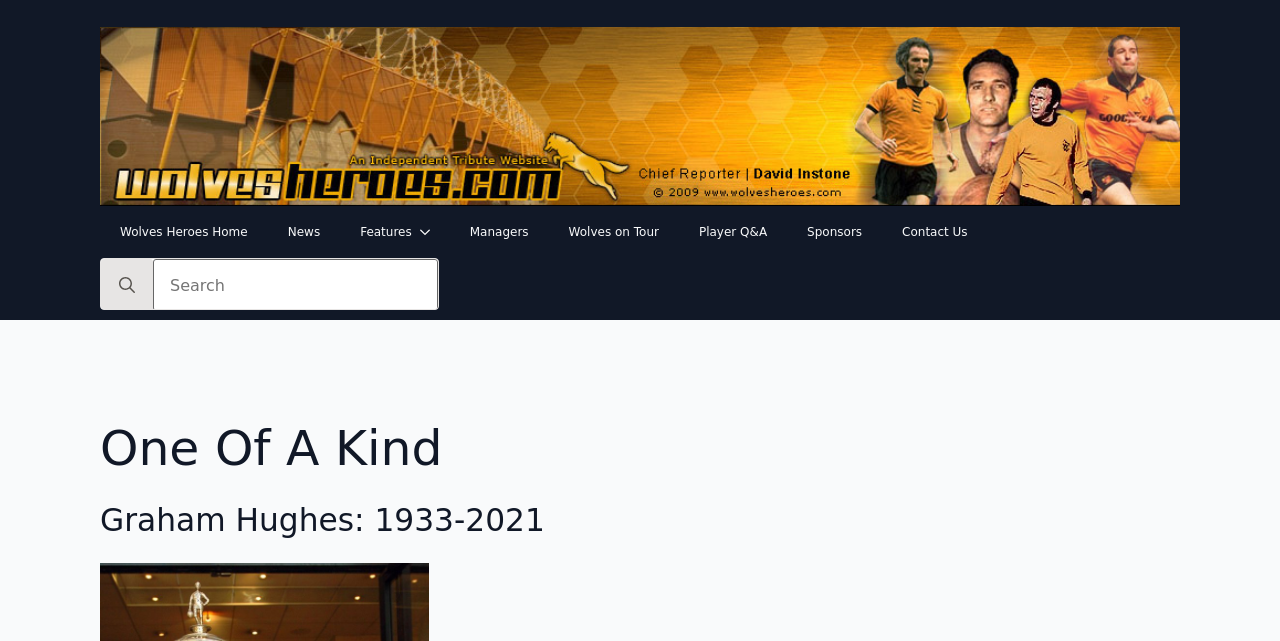Calculate the bounding box coordinates for the UI element based on the following description: "Wolves Heroes Home". Ensure the coordinates are four float numbers between 0 and 1, i.e., [left, top, right, bottom].

[0.078, 0.321, 0.209, 0.403]